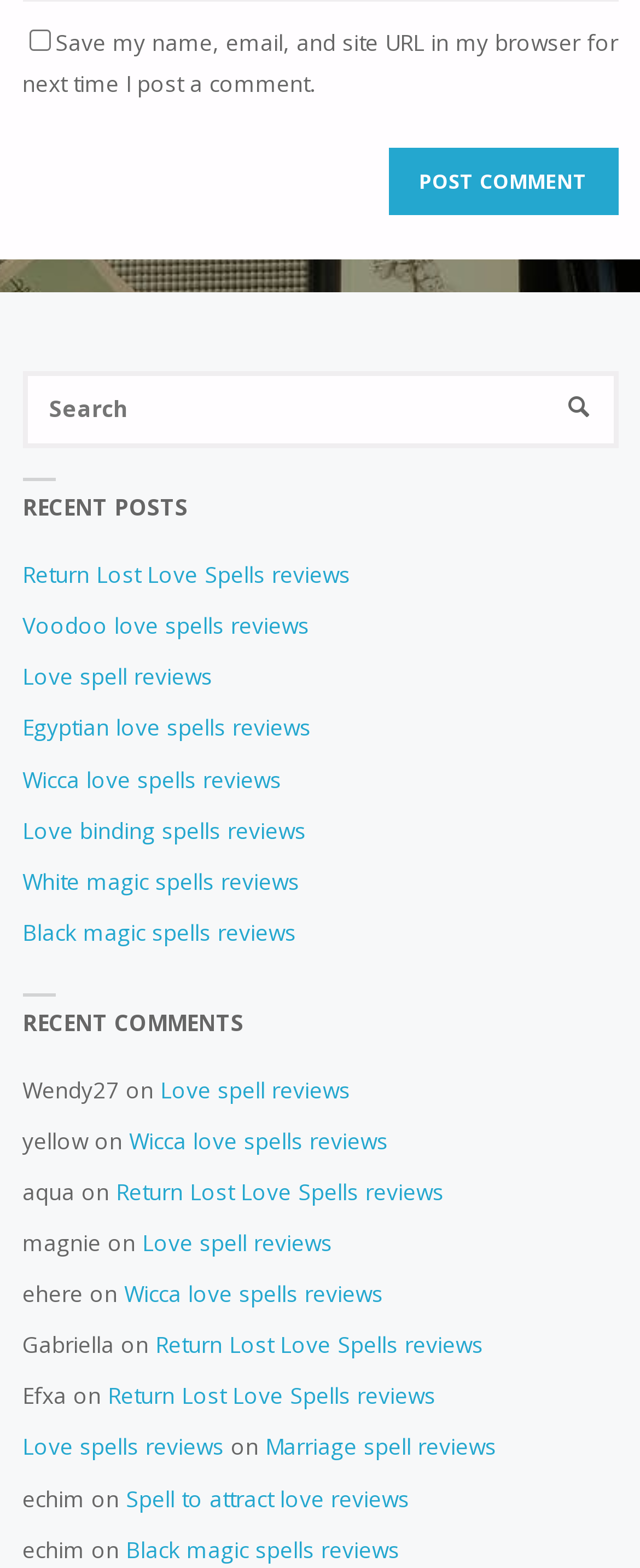What is the function of the button with the magnifying glass icon?
Answer with a single word or phrase, using the screenshot for reference.

Search